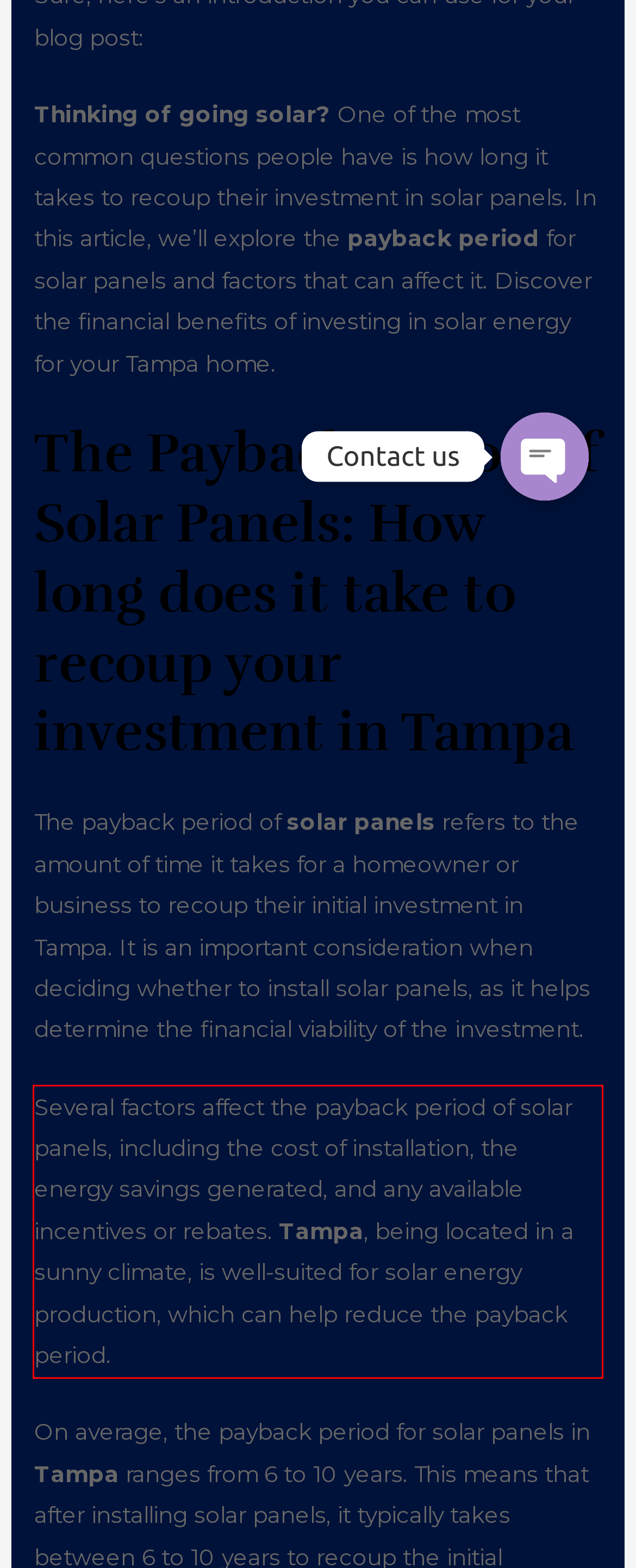Look at the screenshot of the webpage, locate the red rectangle bounding box, and generate the text content that it contains.

Several factors affect the payback period of solar panels, including the cost of installation, the energy savings generated, and any available incentives or rebates. Tampa, being located in a sunny climate, is well-suited for solar energy production, which can help reduce the payback period.